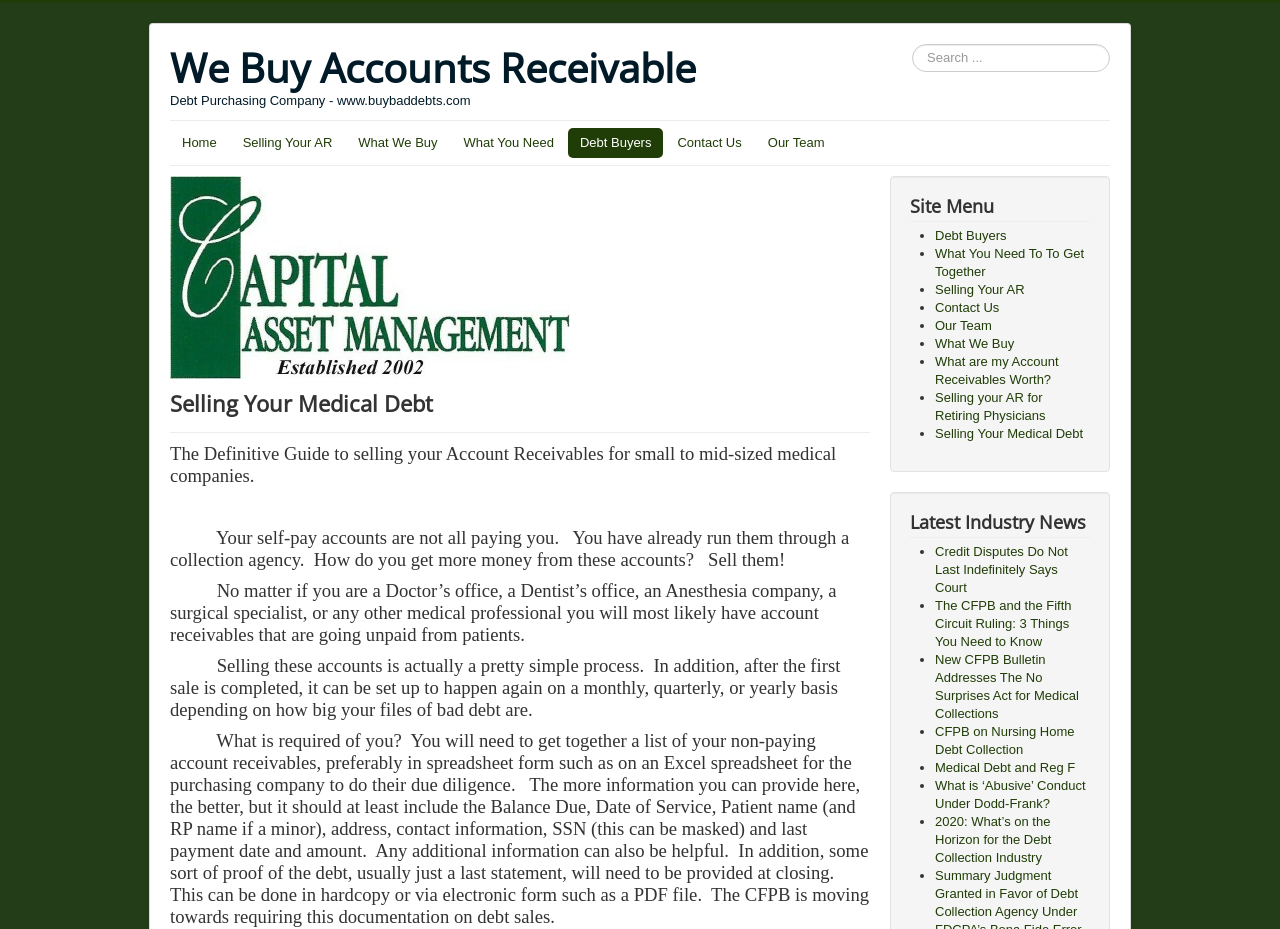Can you pinpoint the bounding box coordinates for the clickable element required for this instruction: "Learn about selling your AR"? The coordinates should be four float numbers between 0 and 1, i.e., [left, top, right, bottom].

[0.18, 0.138, 0.269, 0.17]